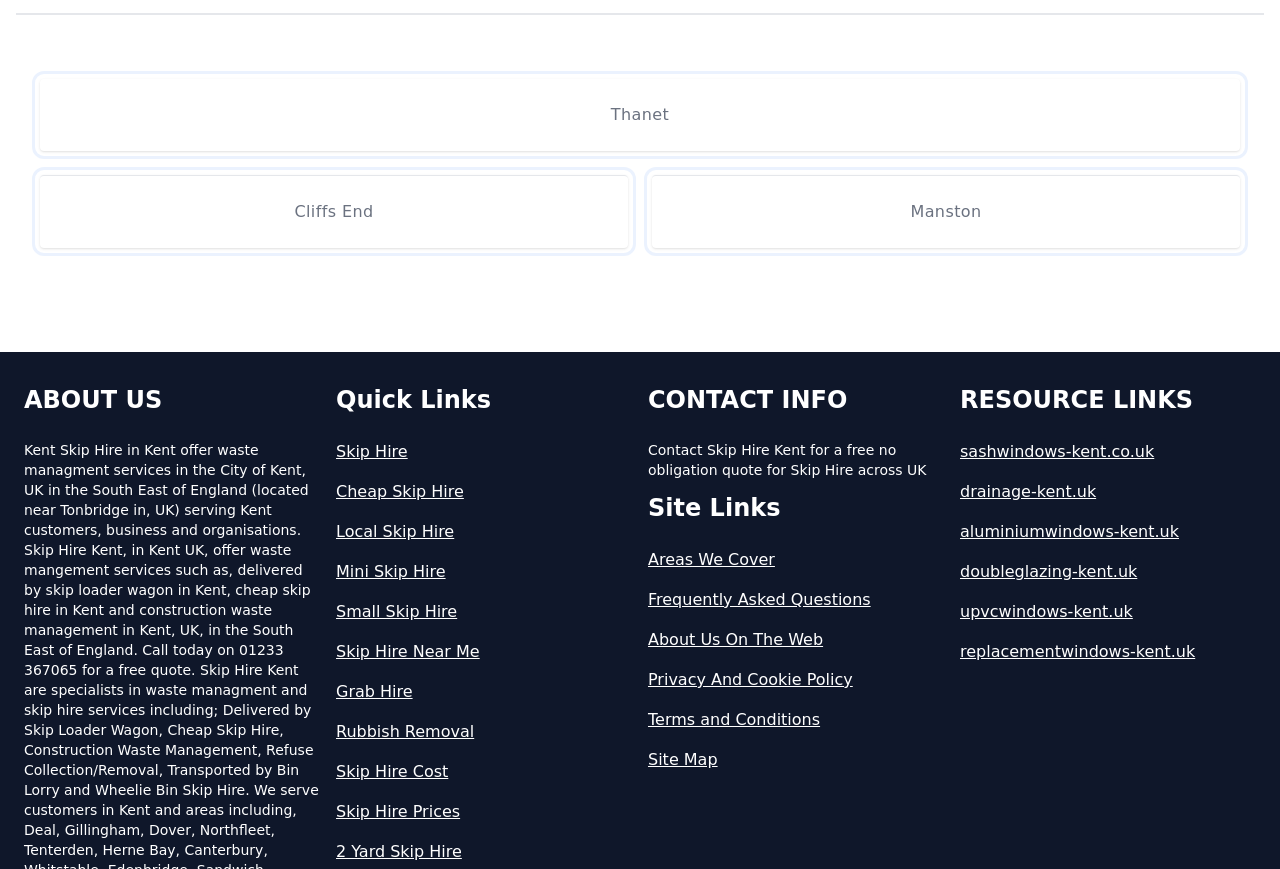Determine the bounding box coordinates for the region that must be clicked to execute the following instruction: "Get a quote for skip hire in Kent".

[0.056, 0.047, 0.956, 0.121]